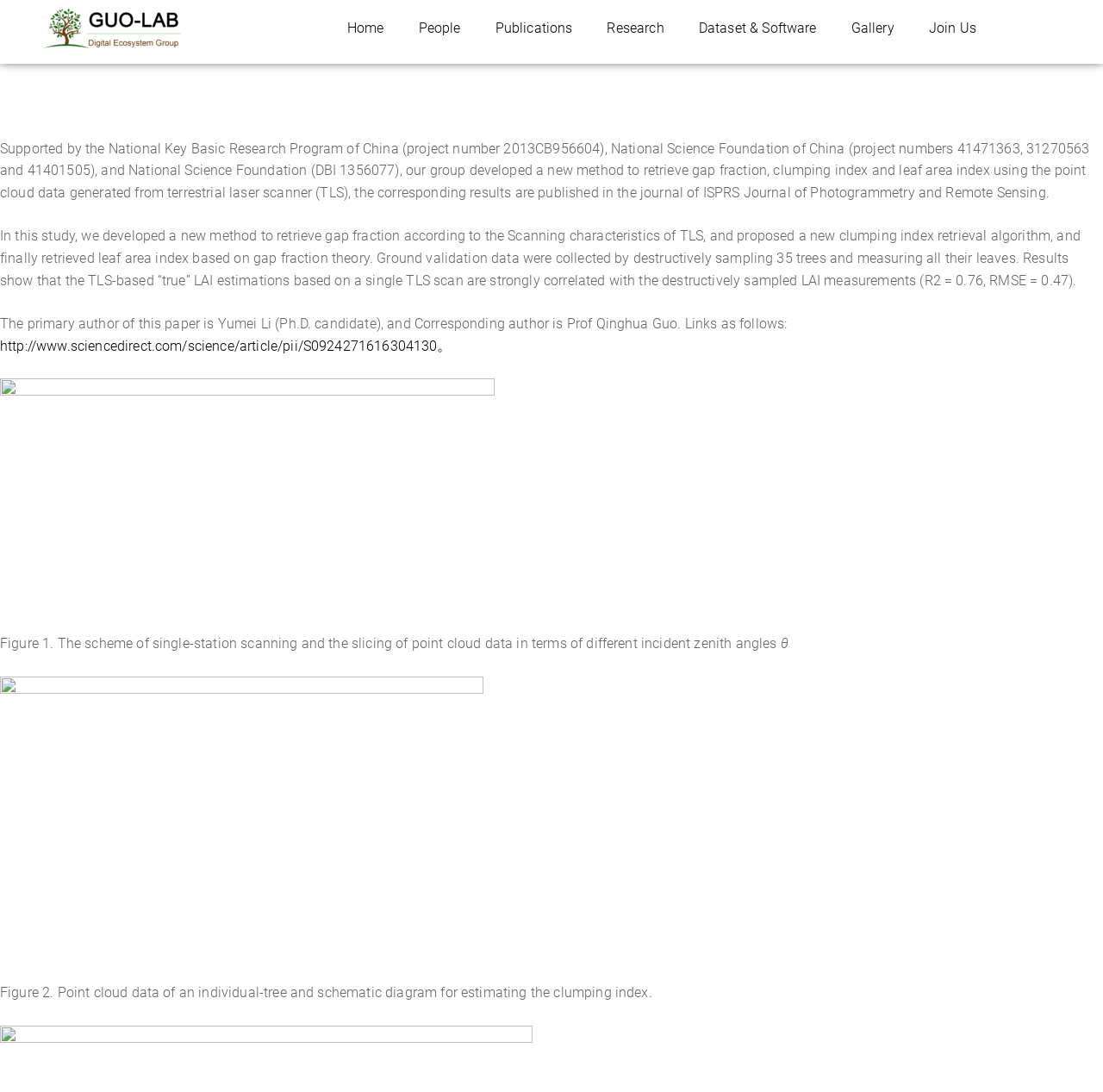What is the correlation coefficient between TLS-based LAI estimations and destructively sampled LAI measurements?
Using the information from the image, give a concise answer in one word or a short phrase.

R2 = 0.76